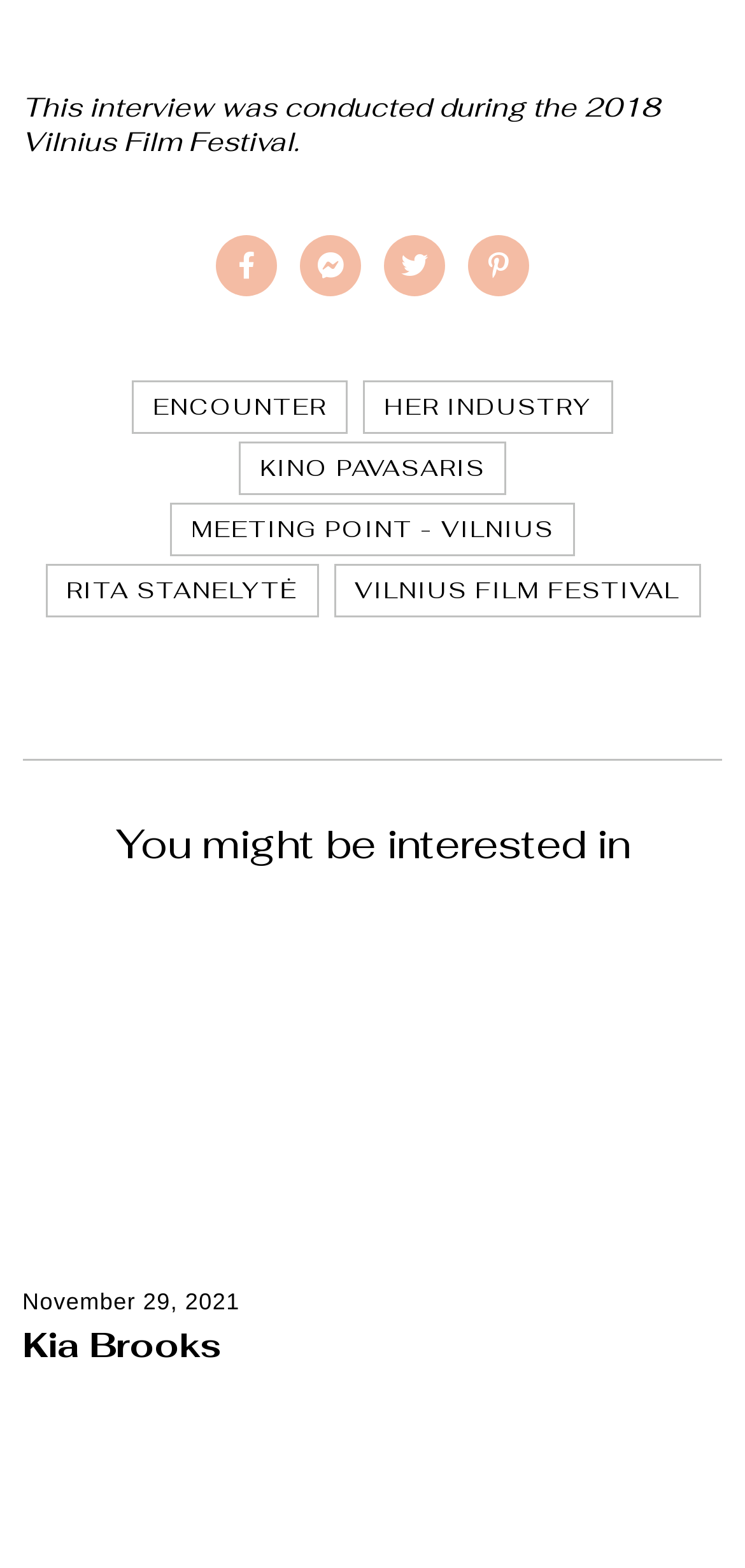What is the festival mentioned in the first sentence?
Can you provide an in-depth and detailed response to the question?

I read the first sentence of the article, which mentions that the interview was conducted during the 2018 Vilnius Film Festival.